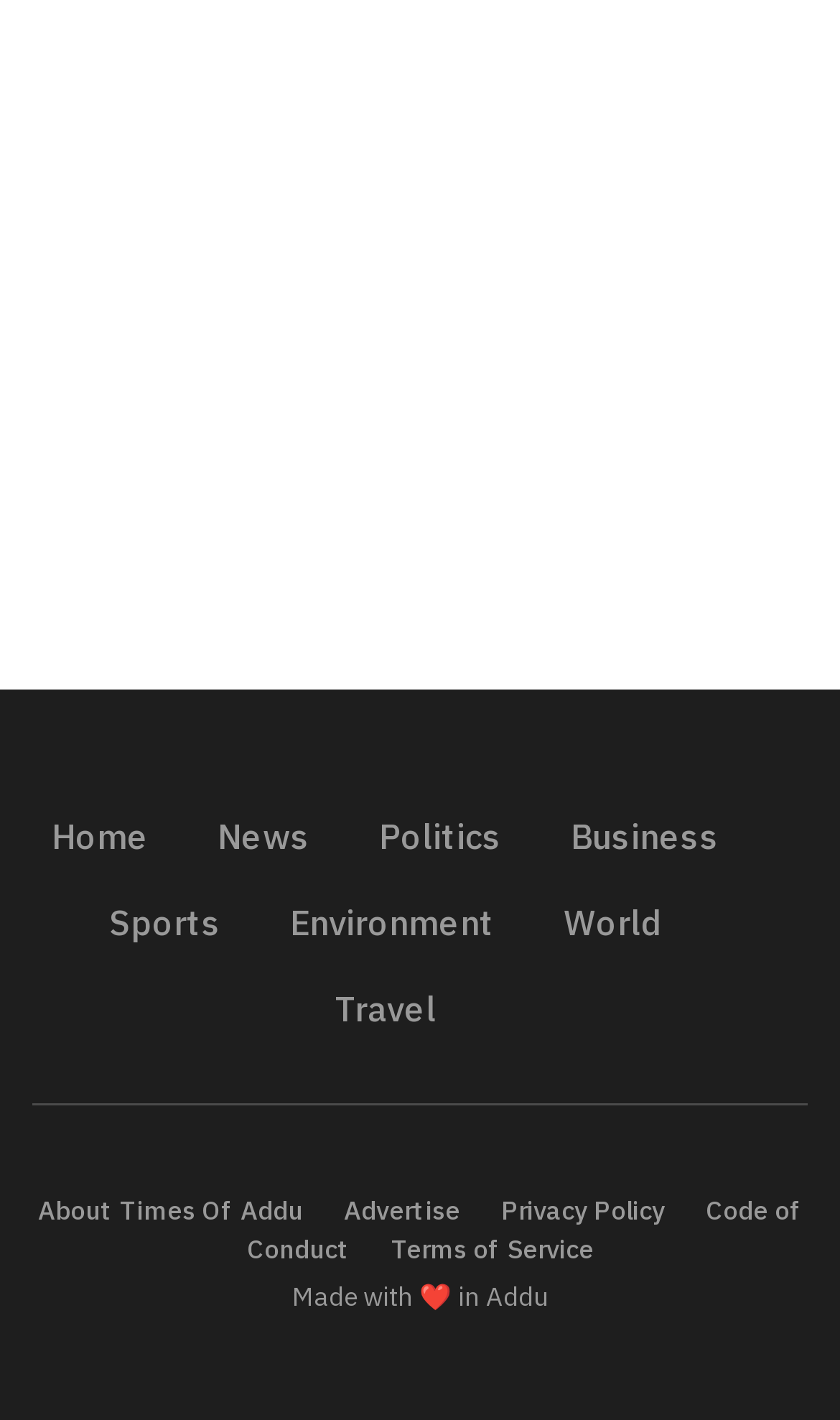Determine the bounding box coordinates for the area that needs to be clicked to fulfill this task: "go to home page". The coordinates must be given as four float numbers between 0 and 1, i.e., [left, top, right, bottom].

[0.062, 0.559, 0.218, 0.619]